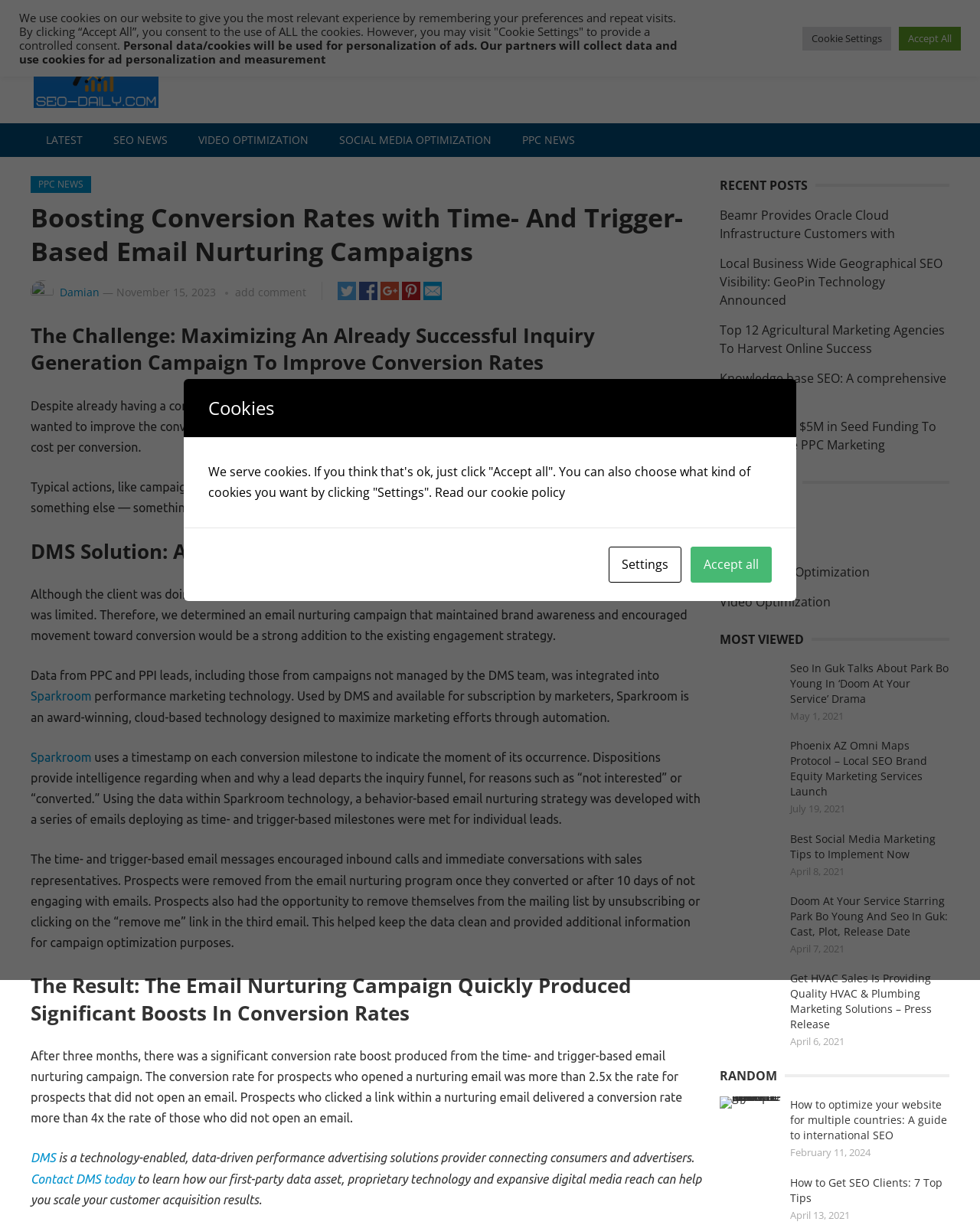Offer a comprehensive description of the webpage’s content and structure.

This webpage is about SEO-Daily.com, a website focused on search engine optimization (SEO) and digital marketing. At the top of the page, there is a navigation menu with links to "Home", "Contact Us", "Privacy Policy", "Disclaimer", and "Advertisement". On the right side of the navigation menu, there is a search box with a magnifying glass icon.

Below the navigation menu, there are several sections. The first section is a header with the title "Boosting Conversion Rates with Time- And Trigger-Based Email Nurturing Campaigns" and a subheading "The Challenge: Maximizing An Already Successful Inquiry Generation Campaign To Improve Conversion Rates". This section also includes the author's name, "Damian", and the date "November 15, 2023".

The main content of the page is divided into several sections, each with a heading. The first section describes the challenge of improving conversion rates, and the second section explains the solution, which is a trigger-based email nurturing campaign. The third section presents the results of the campaign, which showed a significant increase in conversion rates.

On the right side of the page, there are several sections with links to recent posts, categories, and most viewed articles. These sections include titles such as "RECENT POSTS", "CATEGORIES", and "MOST VIEWED", and each section has several links to related articles.

At the bottom of the page, there is a section with a heading "RANDOM" and an image with a link to an article about international SEO. Below this section, there are several more links to articles, each with a title and a date.

Finally, at the very bottom of the page, there is a section with a message about cookies and personal data, and a link to "Cookie Settings".